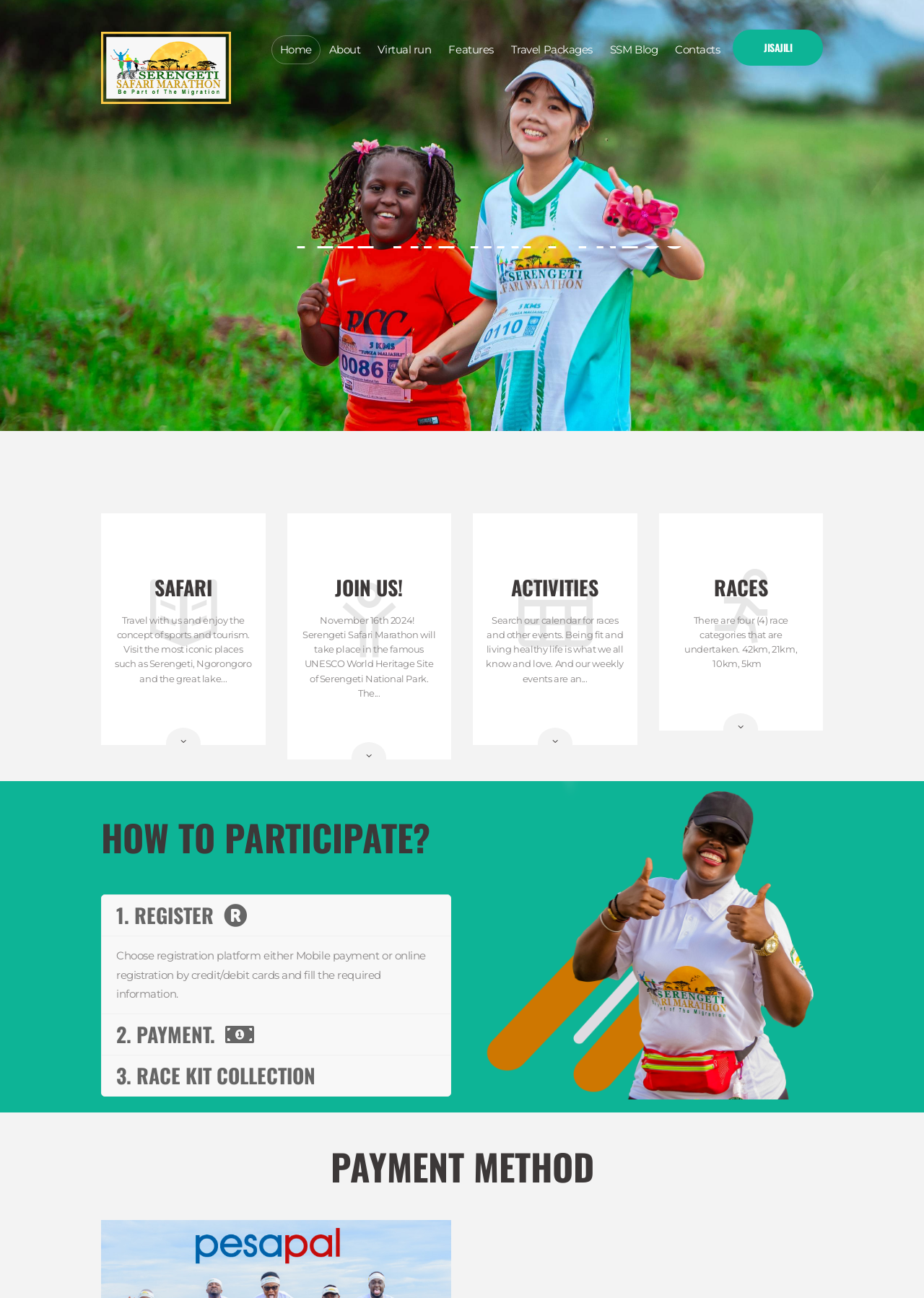Carefully examine the image and provide an in-depth answer to the question: What is the first step to participate in the marathon?

The first step to participate in the marathon can be found in the heading '1. REGISTER' and the text 'Choose registration platform either Mobile payment or online registration by credit/debit cards and fill the required information.' which explicitly states that the first step is to register.